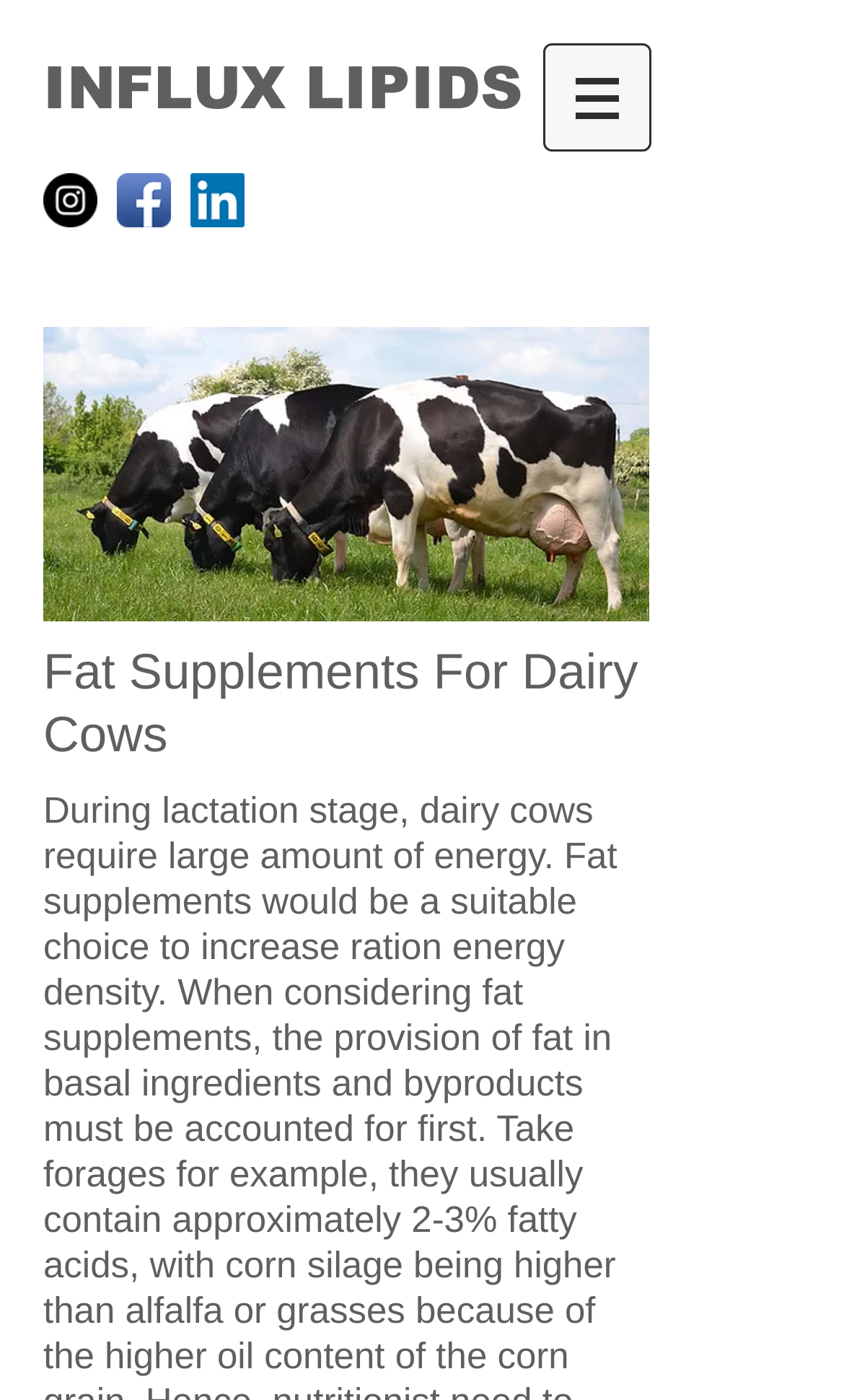Offer a detailed explanation of the webpage layout and contents.

The webpage is about Influx Lipids, a company that provides fat supplements for dairy cows. At the top-left corner, there is a large heading "INFLUX LIPIDS" with a link to the company's main page. Next to it, on the top-right corner, there is a navigation menu labeled "Site" with a button that has a popup menu.

Below the navigation menu, there is a social bar with three links to the company's social media profiles: Instagram, Facebook, and LinkedIn. Each link has a corresponding icon image.

The main content of the webpage is an image with a caption "Fat Supplements In Dairy Cows" that takes up most of the page. The image is positioned below the social bar and above a heading that reads "Fat Supplements For Dairy Cows". This heading is centered at the top of the main content area.

Overall, the webpage has a simple layout with a clear focus on the company's product and its benefits for dairy cows.